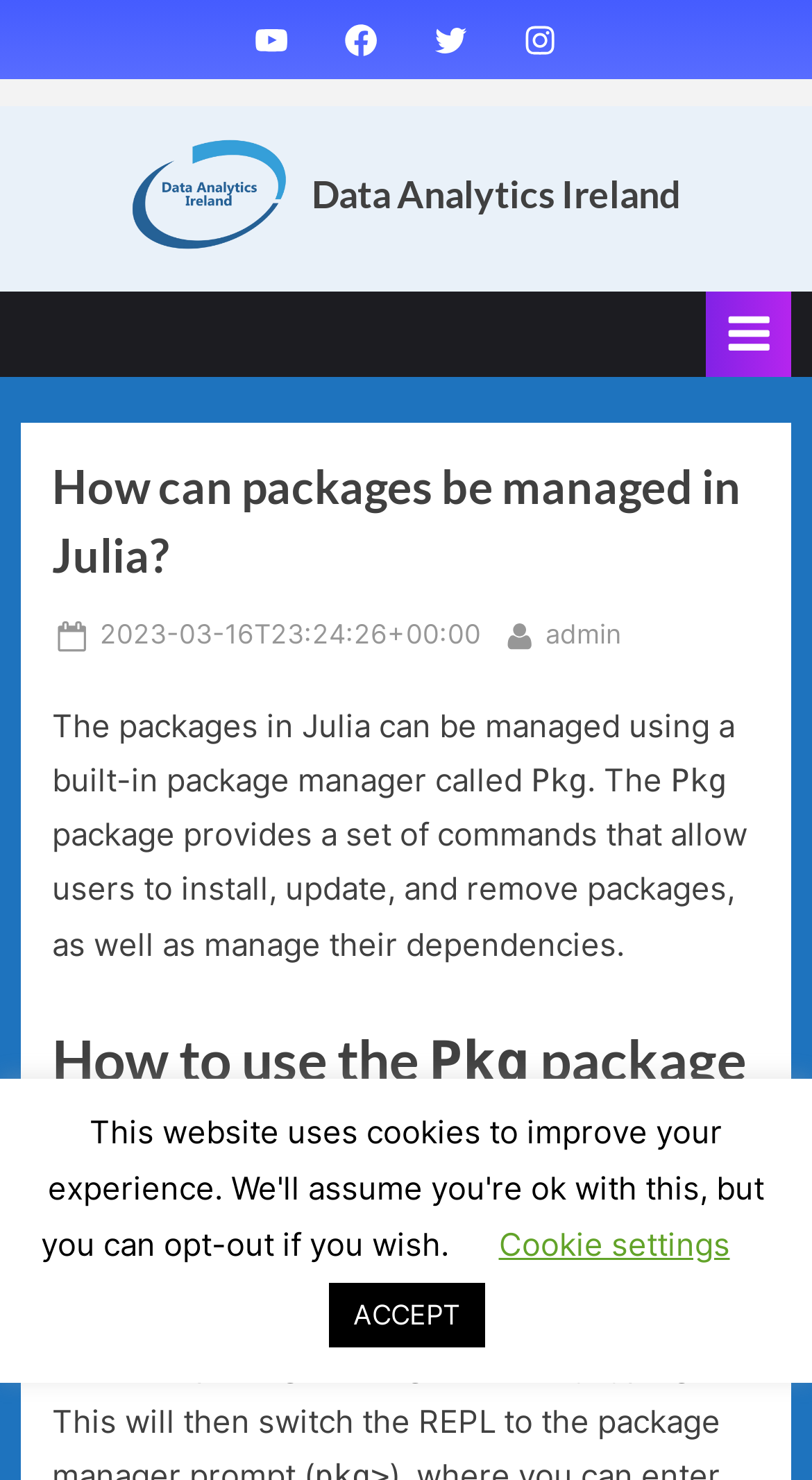From the webpage screenshot, predict the bounding box coordinates (top-left x, top-left y, bottom-right x, bottom-right y) for the UI element described here: parent_node: Data Analytics Ireland

[0.163, 0.095, 0.353, 0.169]